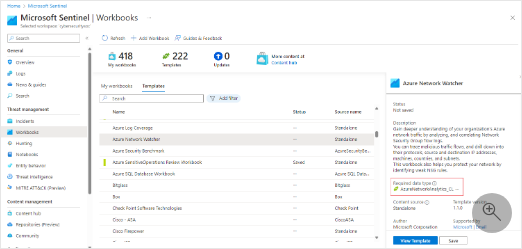How many alerts are currently raised?
Provide a detailed answer to the question, using the image to inform your response.

I checked the displayed data, which indicates that there are 0 alerts currently raised.